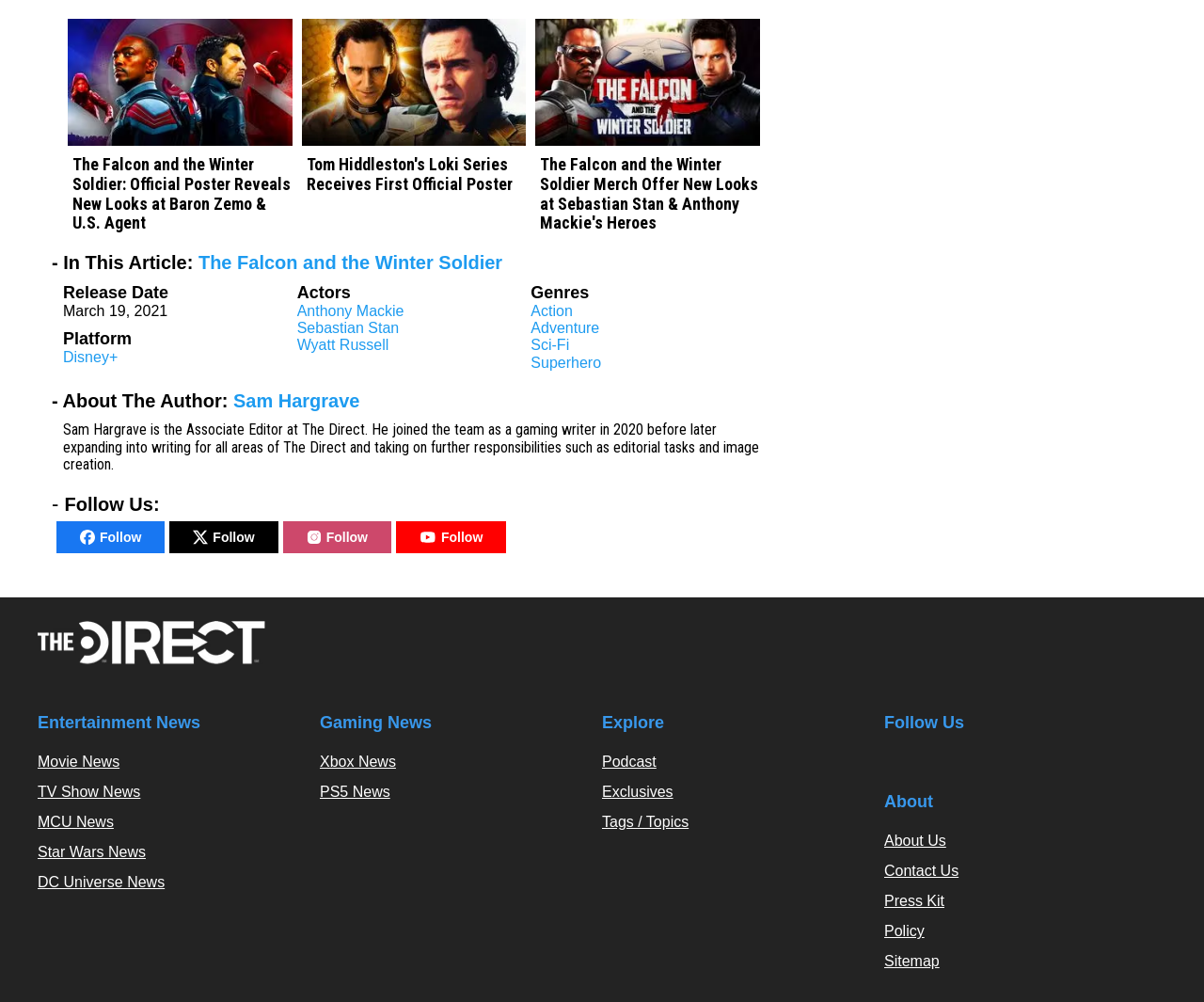How many links are there in the 'Follow Us:' section?
Based on the screenshot, provide a one-word or short-phrase response.

4